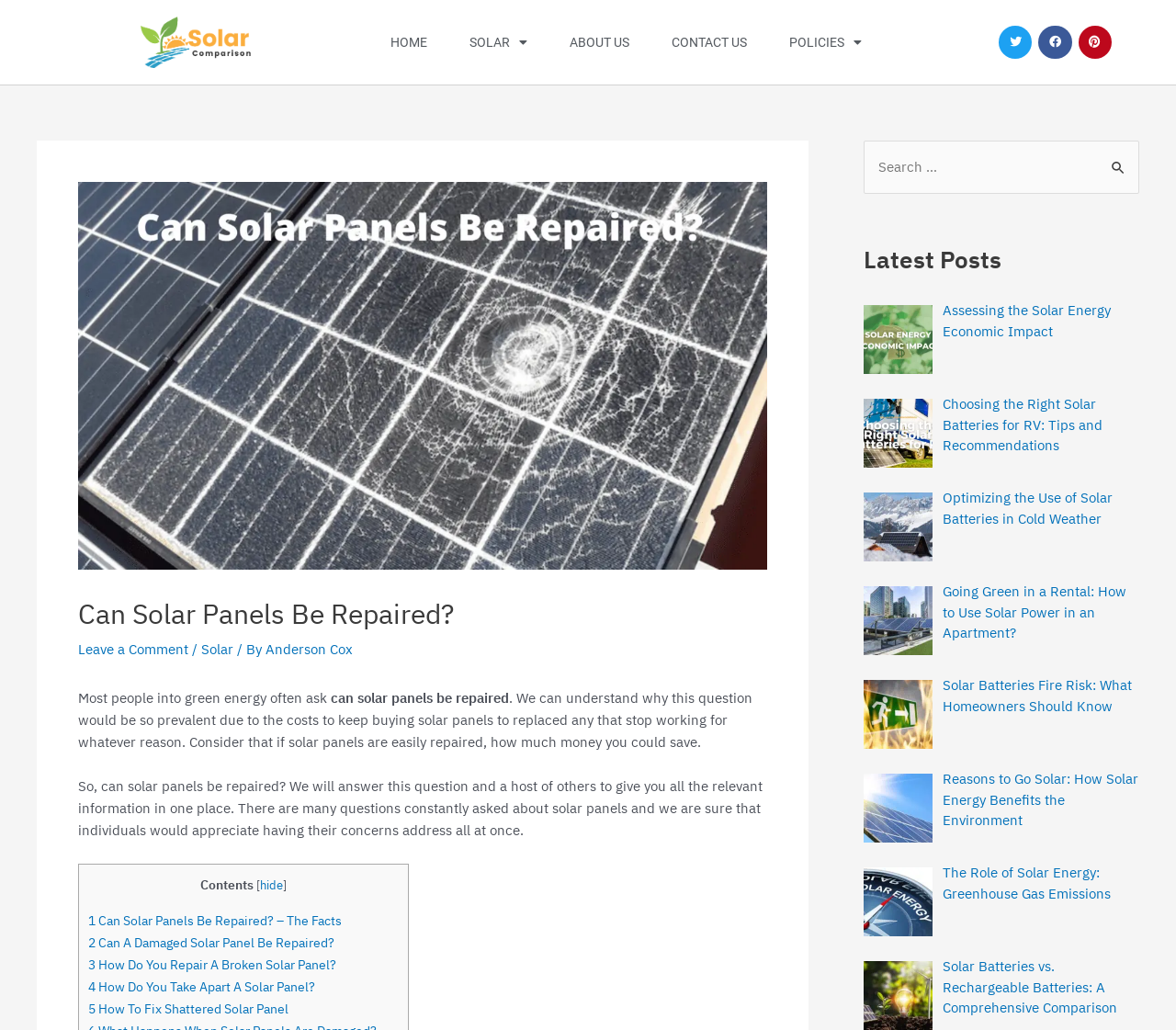Offer an extensive depiction of the webpage and its key elements.

This webpage is about solar panels and green energy. At the top, there is a navigation menu with links to "HOME", "SOLAR", "ABOUT US", "CONTACT US", and "POLICIES". Below the navigation menu, there are social media links to Twitter, Facebook, and Pinterest.

The main content of the webpage is divided into two sections. On the left side, there is a header with an image and a heading that reads "Can Solar Panels Be Repaired?". Below the header, there is a paragraph of text that discusses the cost of buying solar panels and the importance of repairing them. The text also mentions that the webpage will provide information on repairing solar panels.

On the right side, there is a section with a heading that reads "Latest Posts". This section contains a list of links to various articles related to solar energy, including "Assessing the Solar Energy Economic Impact", "Choosing the Right Solar Batteries for RV: Tips and Recommendations", and "Going Green in a Rental: How to Use Solar Power in an Apartment?". Each article has a corresponding image.

Below the "Latest Posts" section, there is a search bar with a button that reads "Search Submit". The search bar allows users to search for specific topics related to solar energy.

In the main content area, there are seven links to different sections of the webpage, including "1 Can Solar Panels Be Repaired? – The Facts", "2 Can A Damaged Solar Panel Be Repaired?", and "3 How Do You Repair A Broken Solar Panel?". These links provide more detailed information on repairing solar panels.

Overall, the webpage is focused on providing information and resources related to solar panels and green energy, with a emphasis on repairing and maintaining solar panels.